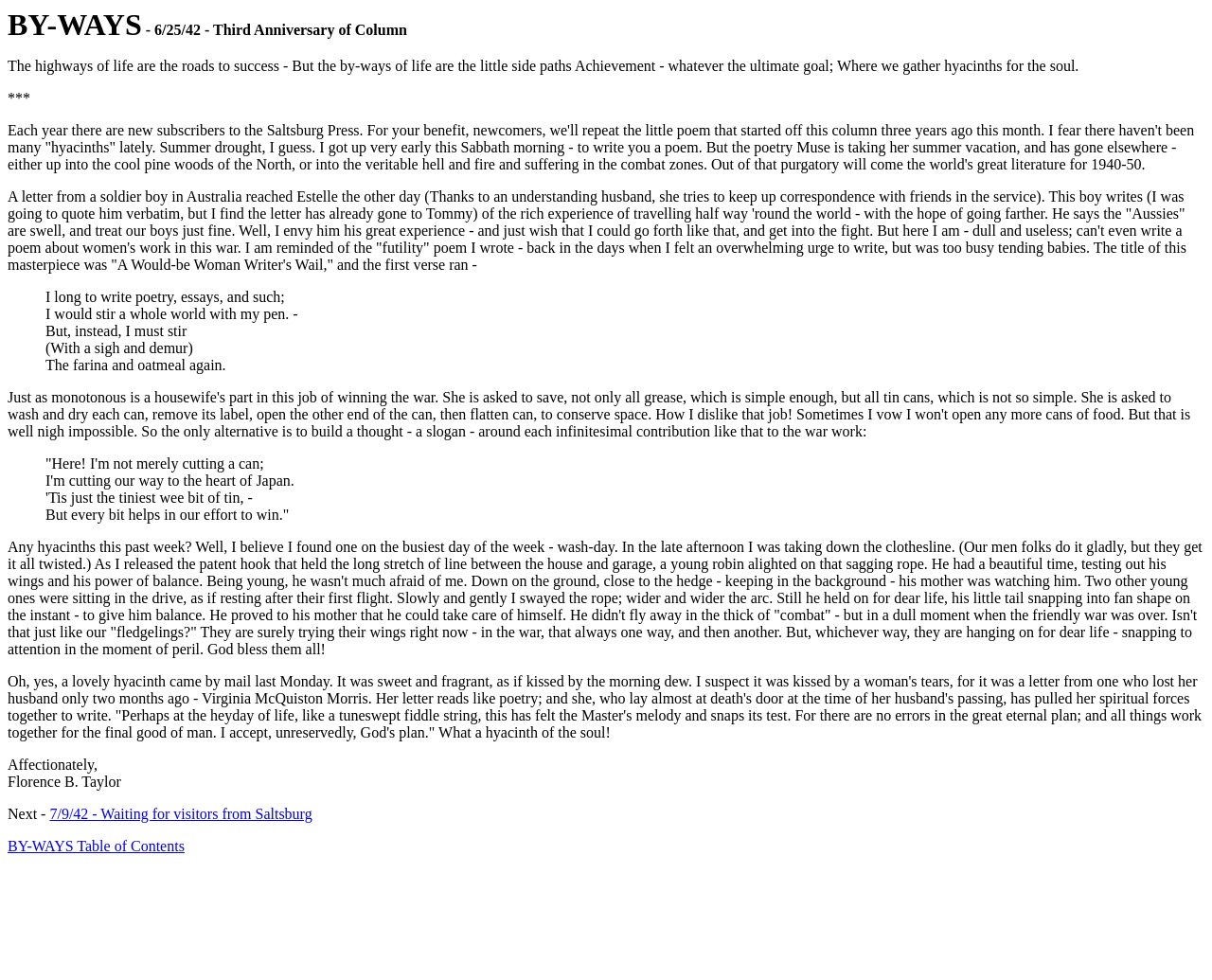Answer briefly with one word or phrase:
What is the bird mentioned in the article?

Robin